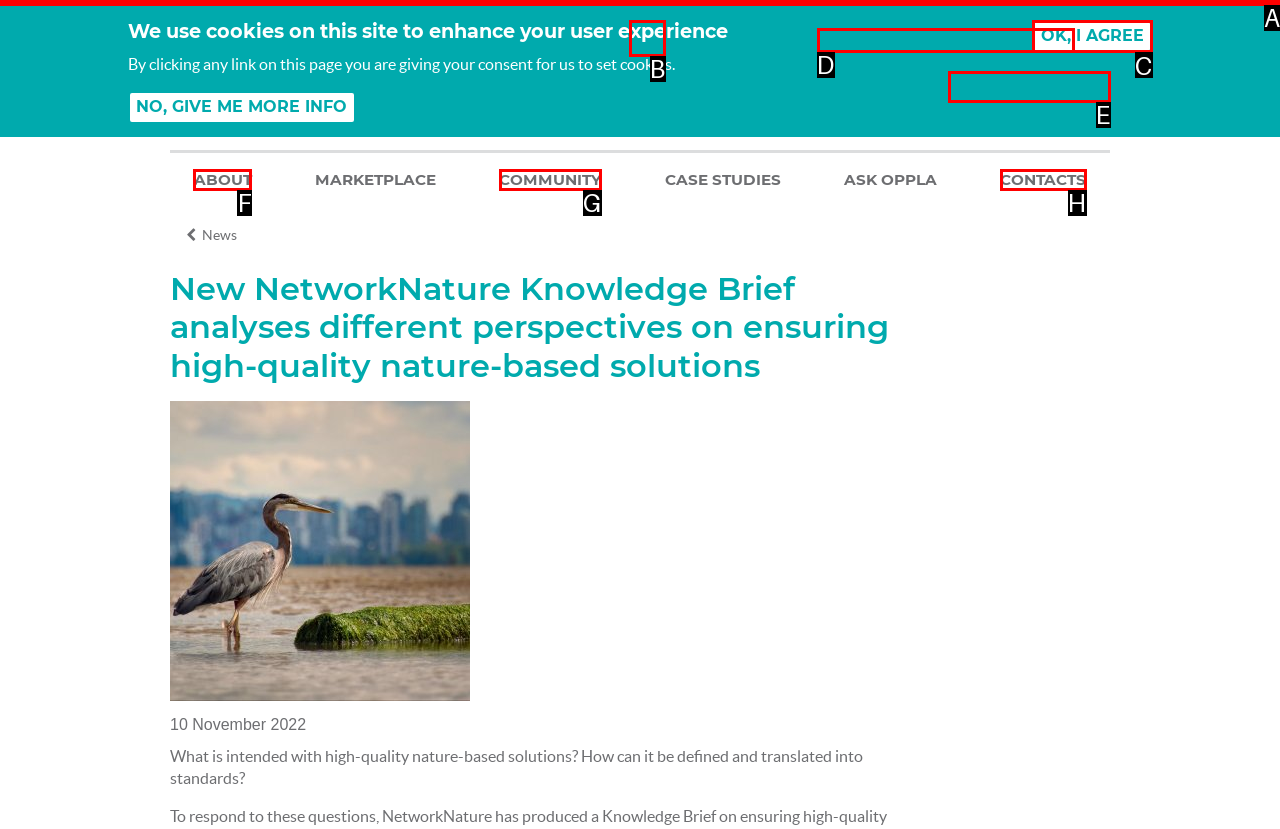From the given choices, determine which HTML element aligns with the description: Jump to navigation Respond with the letter of the appropriate option.

A